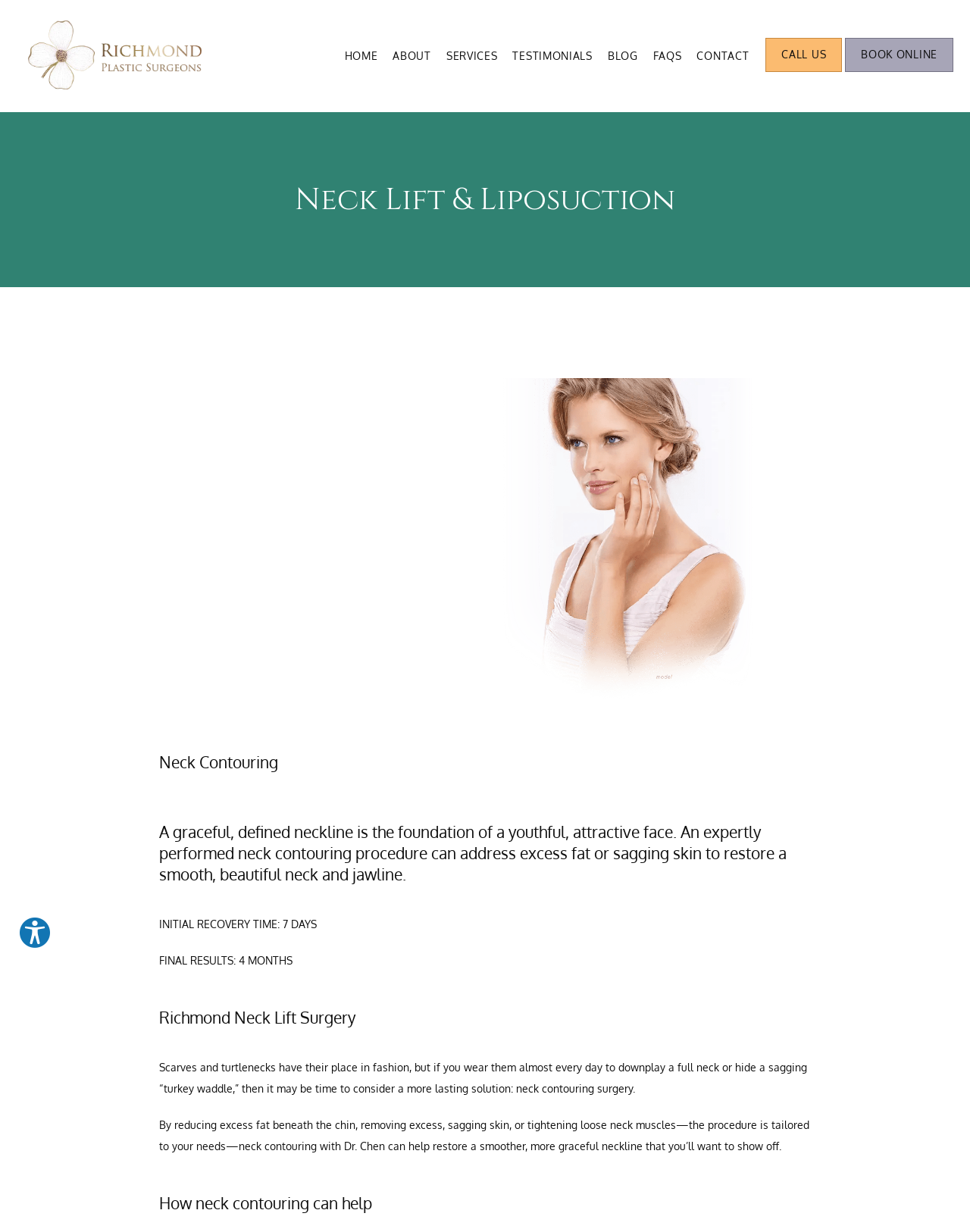Could you determine the bounding box coordinates of the clickable element to complete the instruction: "Click the BOOK ONLINE button"? Provide the coordinates as four float numbers between 0 and 1, i.e., [left, top, right, bottom].

[0.87, 0.053, 0.984, 0.061]